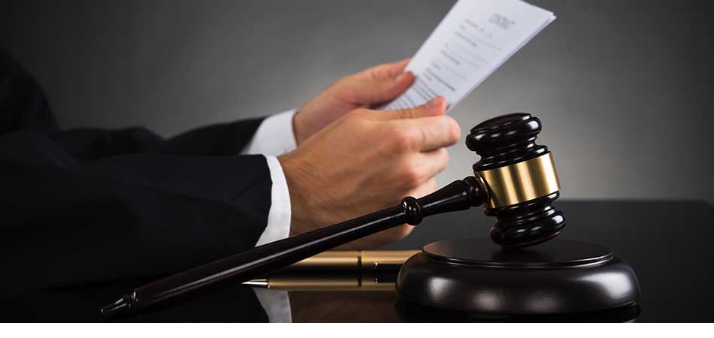Elaborate on the image with a comprehensive description.

A close-up view of a judge's hand holding a document, highlighting the importance of legal proceedings. The gavel, a symbol of authority and justice, rests on the table, emphasizing the gravity of the courtroom environment. This image resonates with the ongoing legal discussions surrounding the minimum wage legal battle in Michigan, as referenced in current legislative debates. The judge, clad in traditional robes, prepares to consider key arguments that could influence state laws regarding minimum wage and paid sick leave.